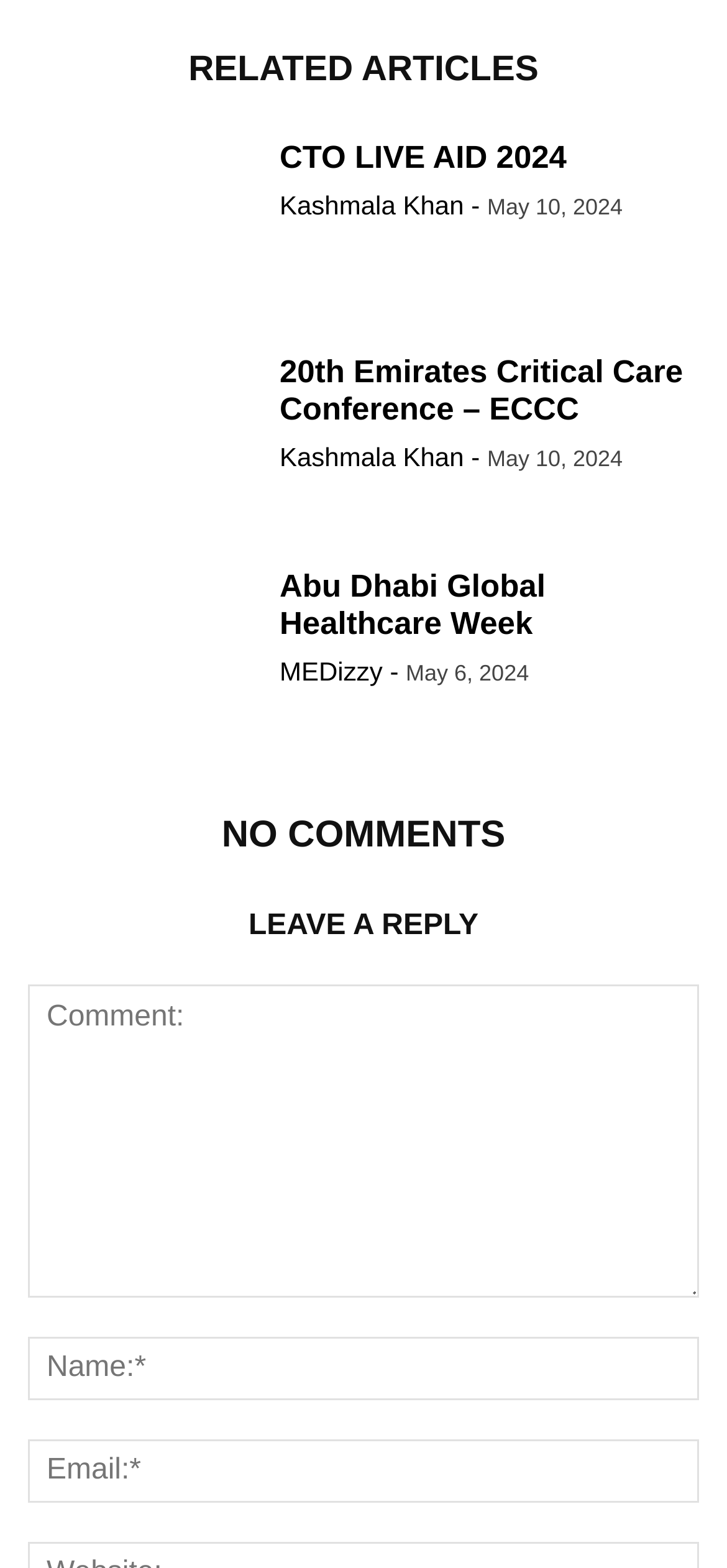Please determine the bounding box coordinates of the element's region to click for the following instruction: "Click on the 'Emirates Critical Care Conference' link".

[0.038, 0.226, 0.346, 0.333]